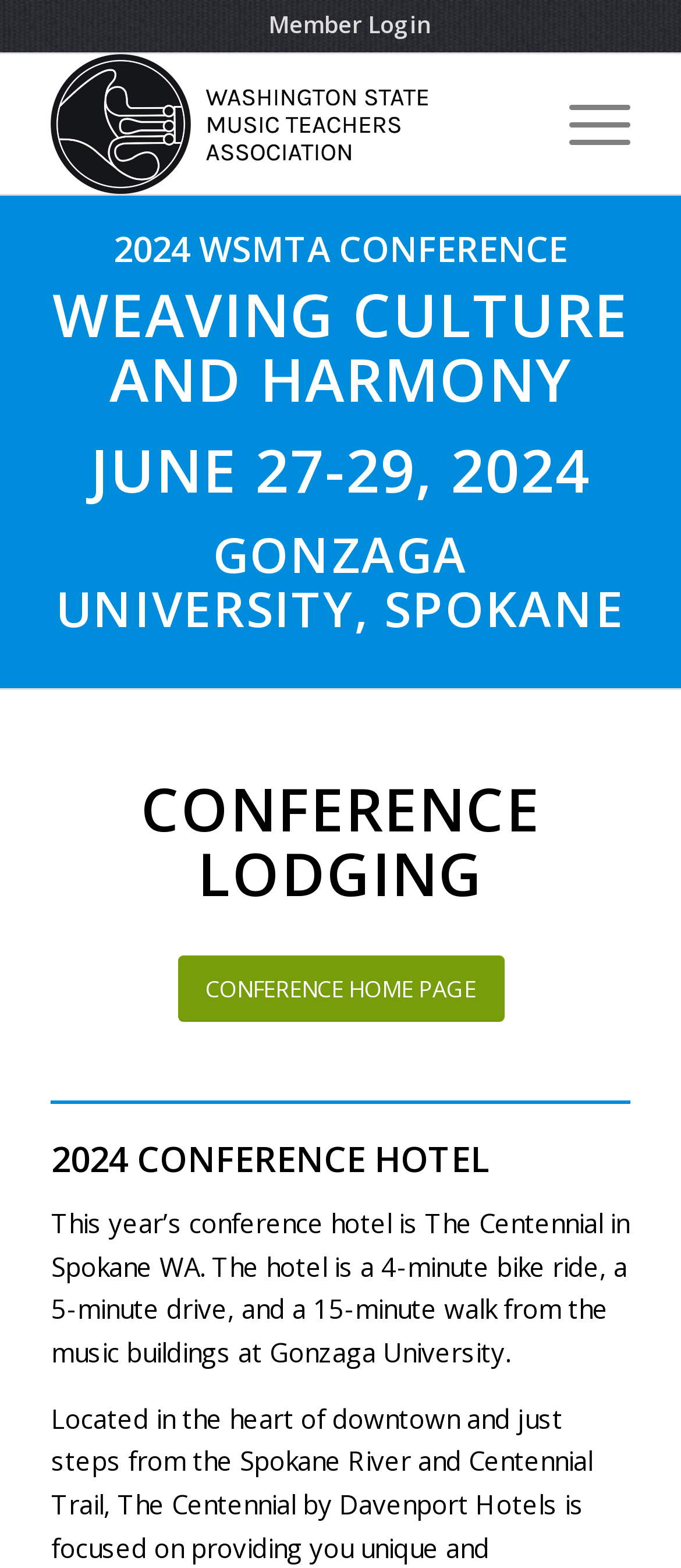Please find and provide the title of the webpage.

WEAVING CULTURE AND HARMONY